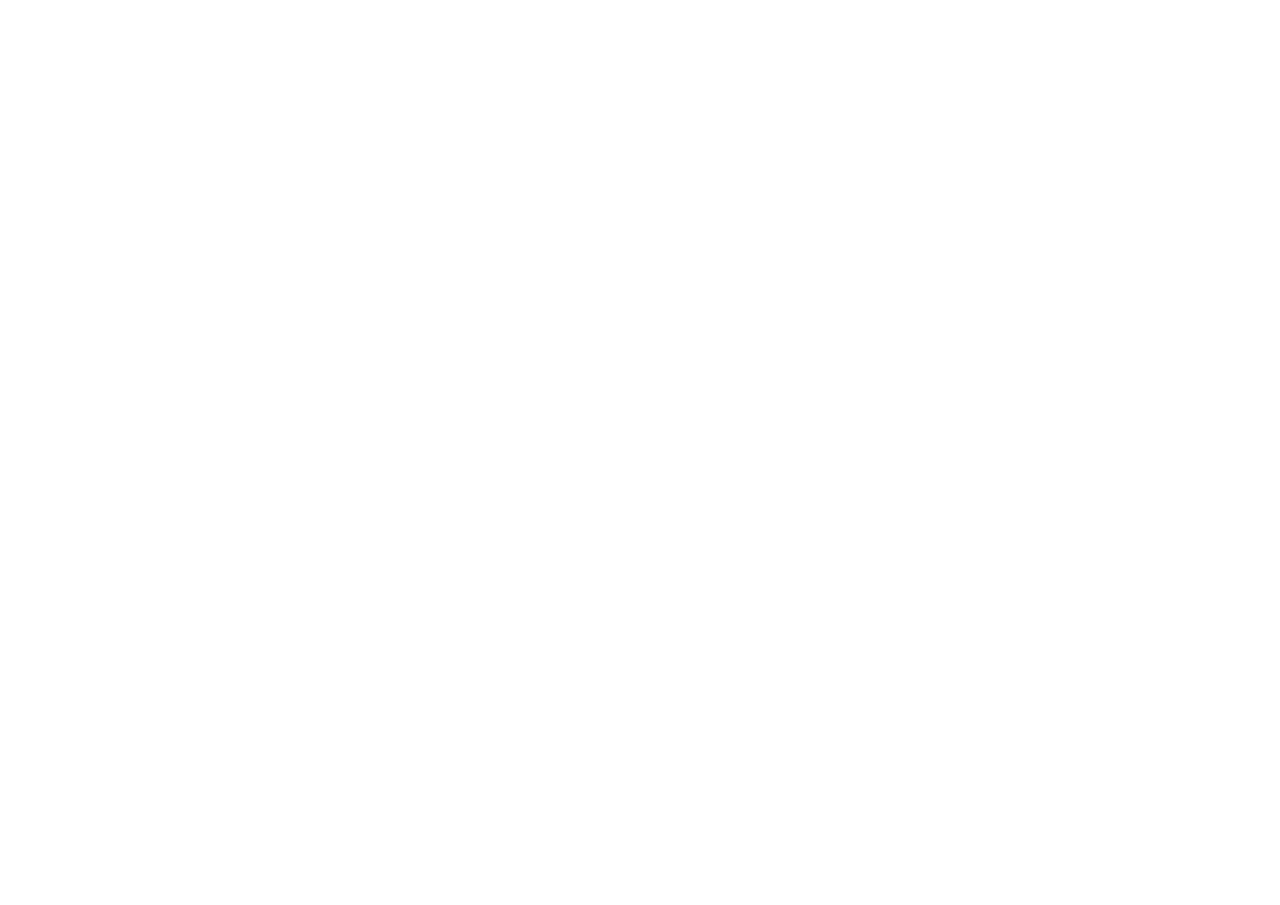Please mark the bounding box coordinates of the area that should be clicked to carry out the instruction: "Call for personalized advice".

[0.43, 0.141, 0.57, 0.198]